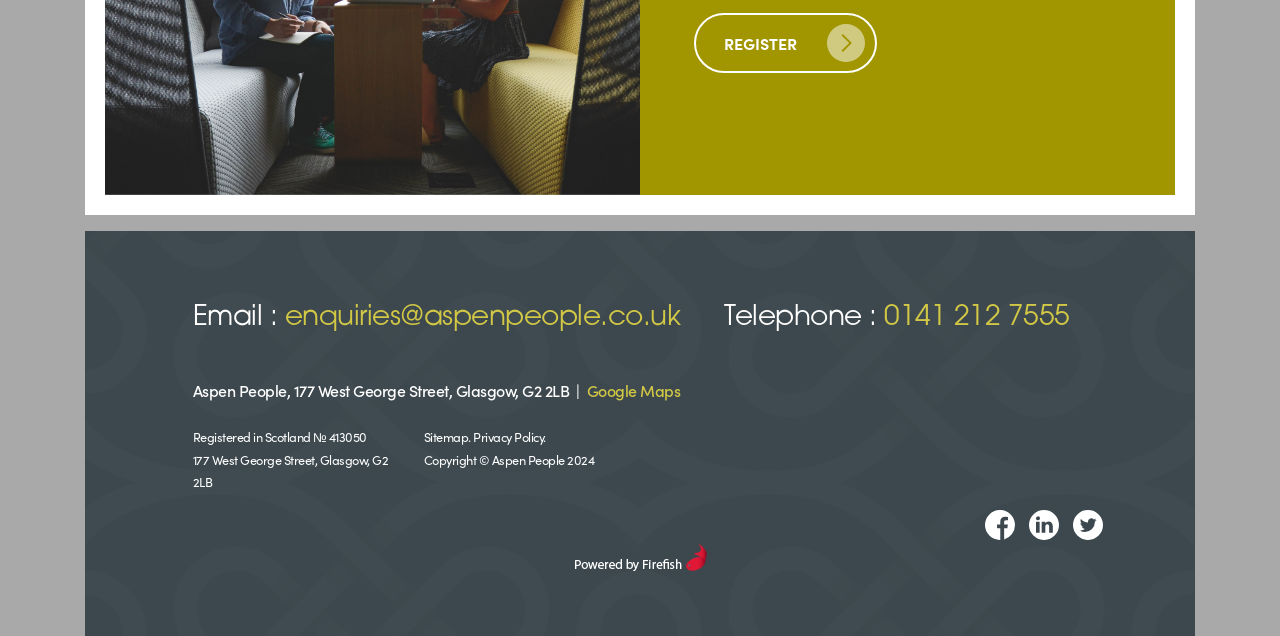What is the bounding box coordinate of the 'REGISTER' link?
Refer to the image and provide a one-word or short phrase answer.

[0.565, 0.05, 0.622, 0.084]